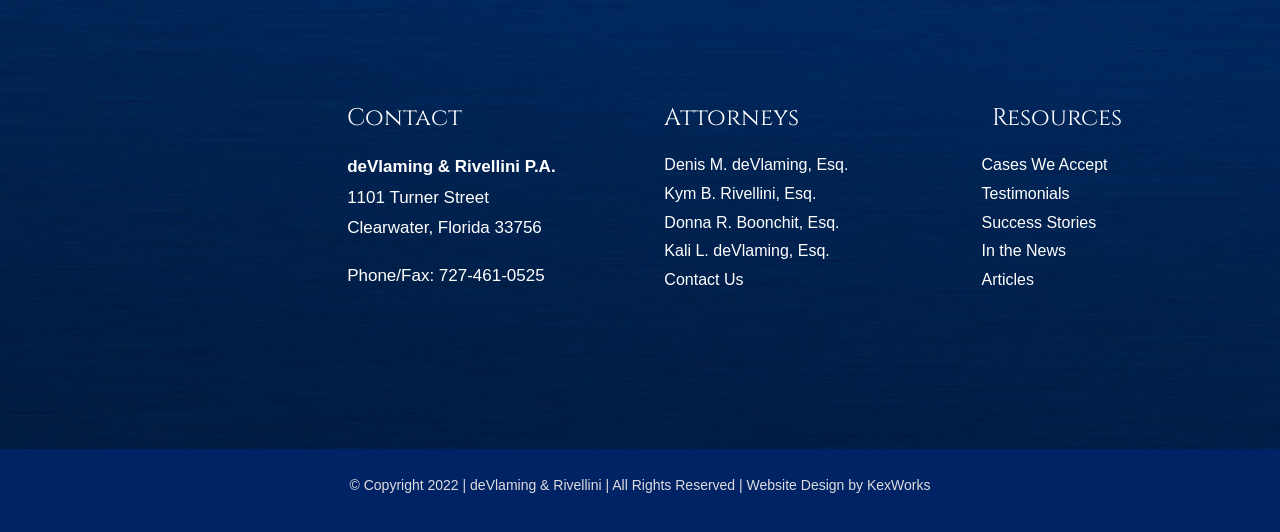Determine the bounding box coordinates of the clickable area required to perform the following instruction: "Visit the 'Website Design' page". The coordinates should be represented as four float numbers between 0 and 1: [left, top, right, bottom].

[0.583, 0.897, 0.66, 0.927]